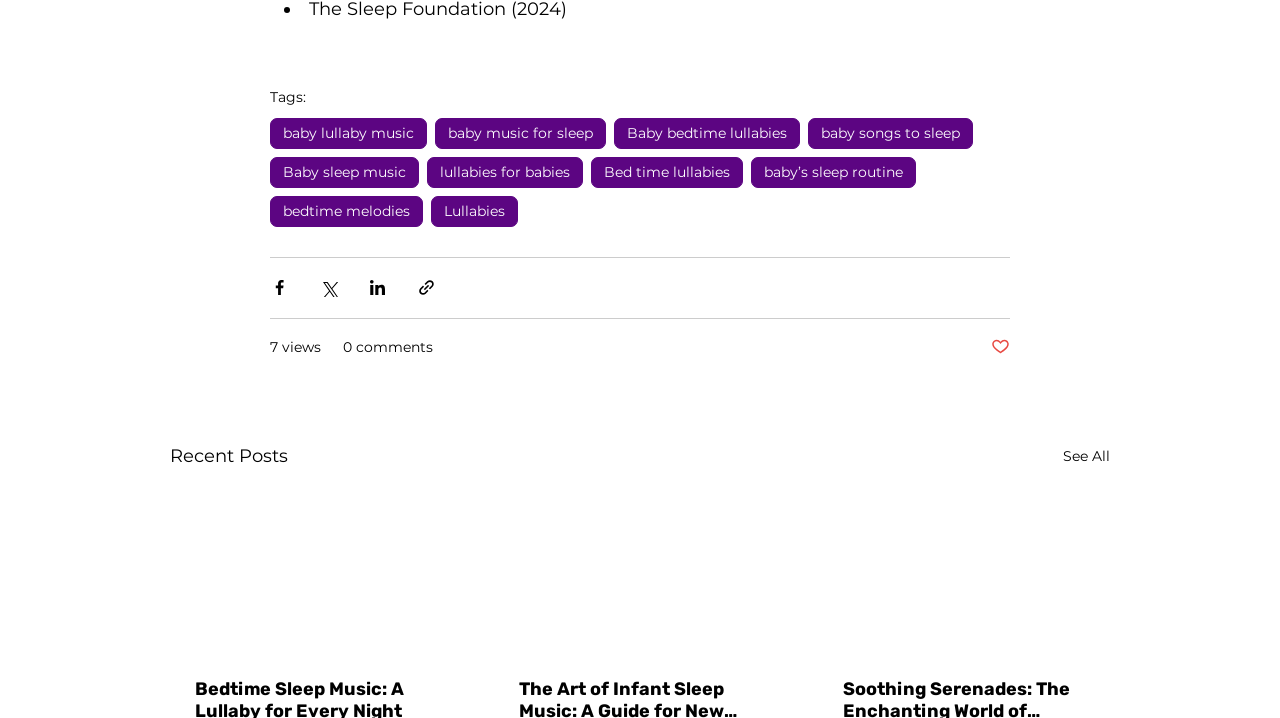Locate the bounding box coordinates for the element described below: "Bed time lullabies". The coordinates must be four float values between 0 and 1, formatted as [left, top, right, bottom].

[0.462, 0.218, 0.58, 0.262]